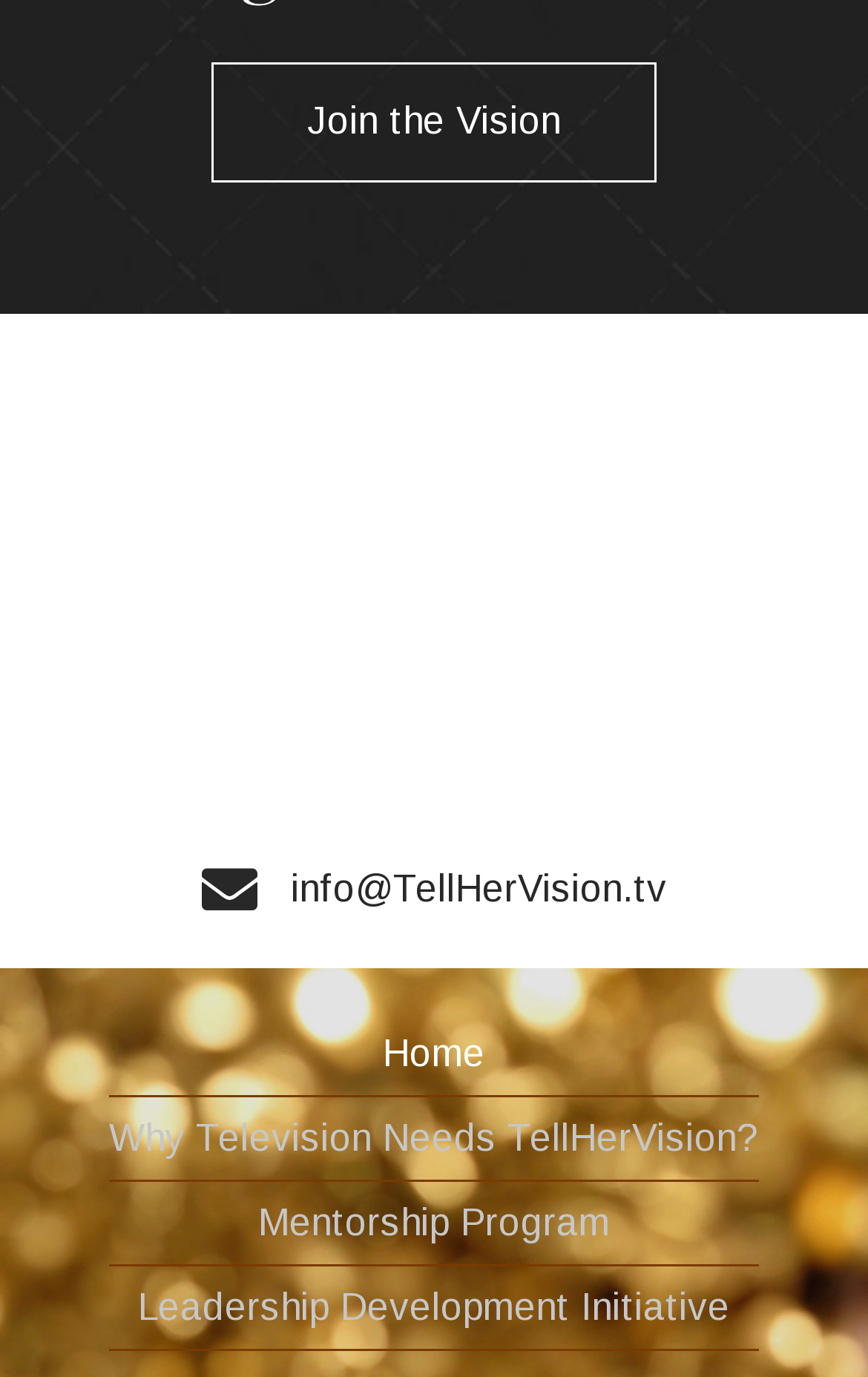What is the topic of the third link from the top?
Based on the screenshot, answer the question with a single word or phrase.

Why Television Needs TellHerVision?